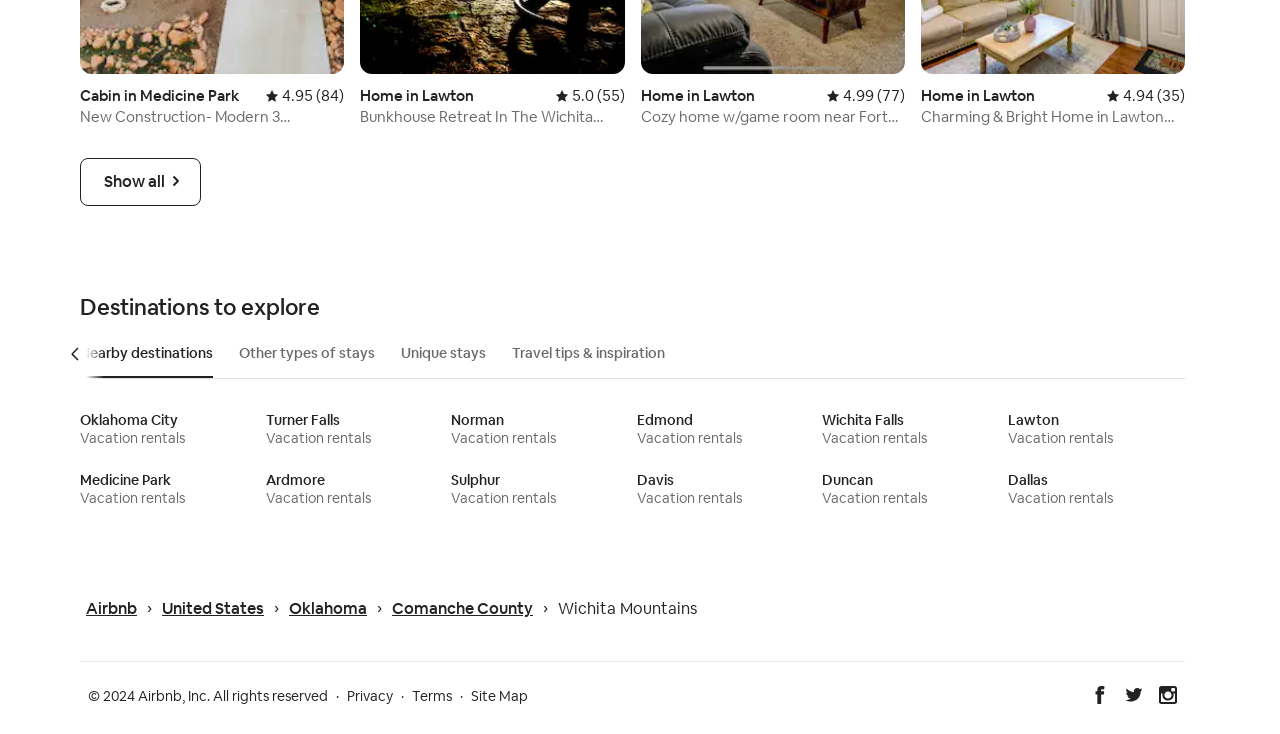Respond with a single word or short phrase to the following question: 
How many tabs are available?

4